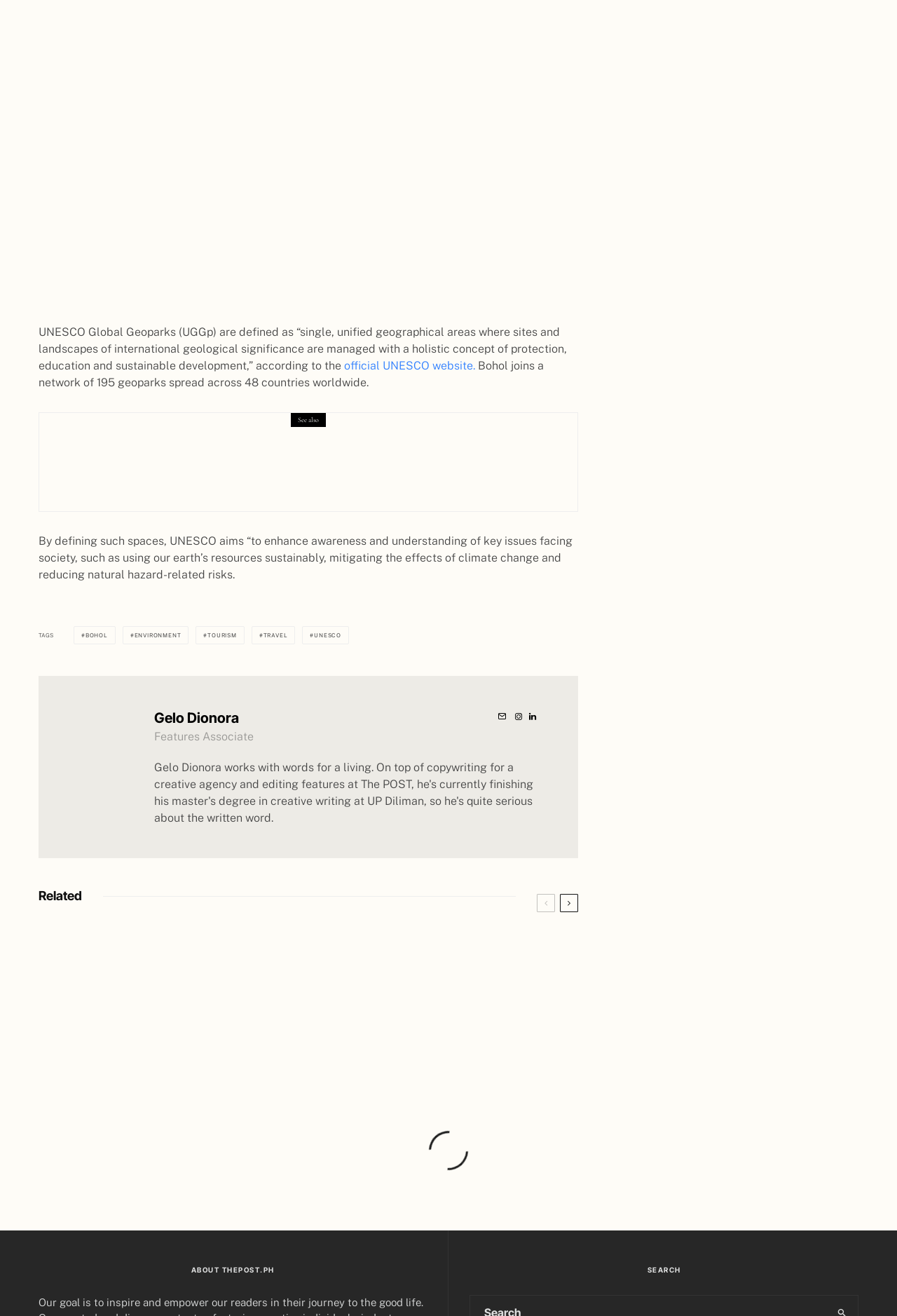Find the bounding box coordinates for the HTML element described in this sentence: "UNESCO". Provide the coordinates as four float numbers between 0 and 1, in the format [left, top, right, bottom].

[0.337, 0.476, 0.389, 0.49]